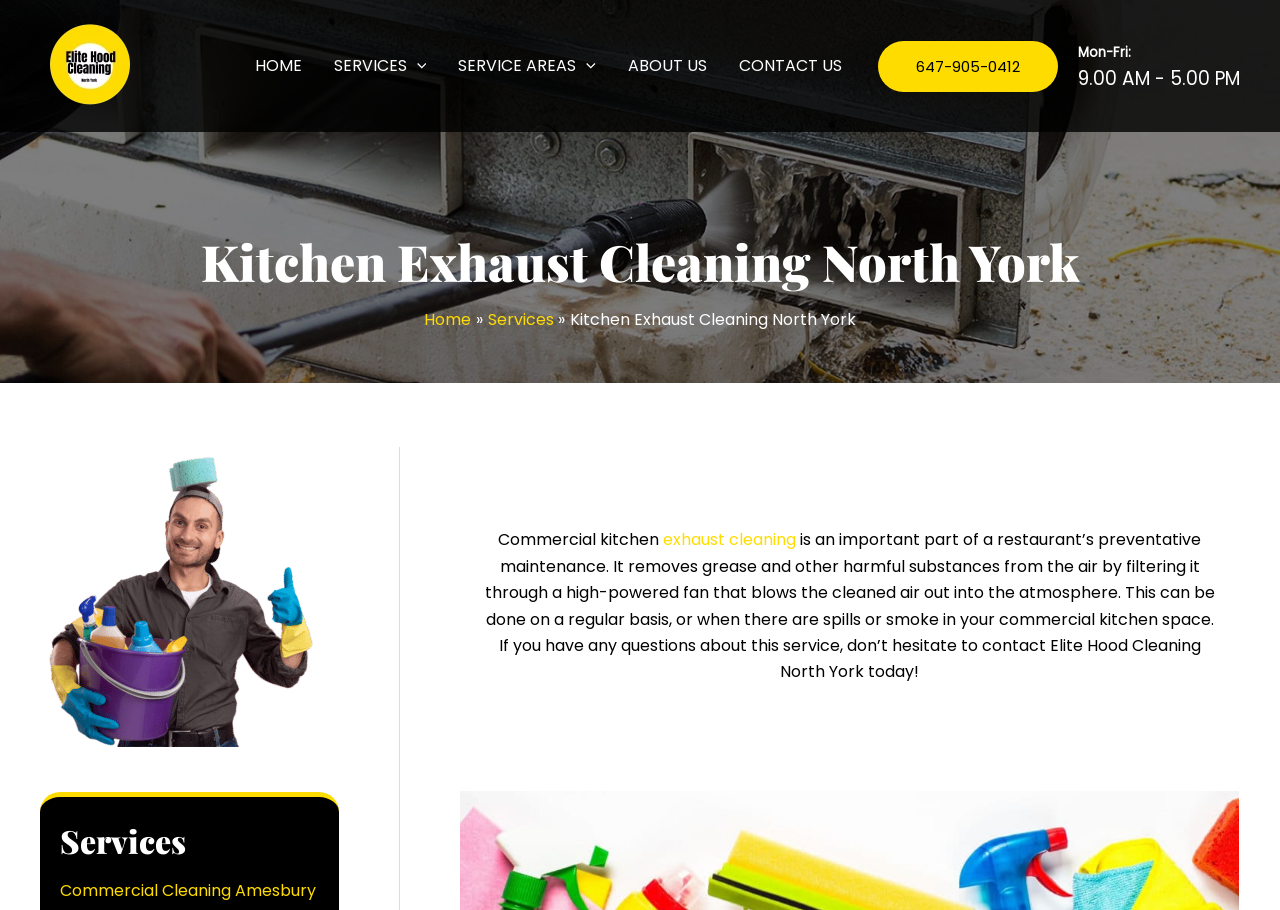Given the element description Commercial Cleaning Amesbury, identify the bounding box coordinates for the UI element on the webpage screenshot. The format should be (top-left x, top-left y, bottom-right x, bottom-right y), with values between 0 and 1.

[0.047, 0.966, 0.247, 0.991]